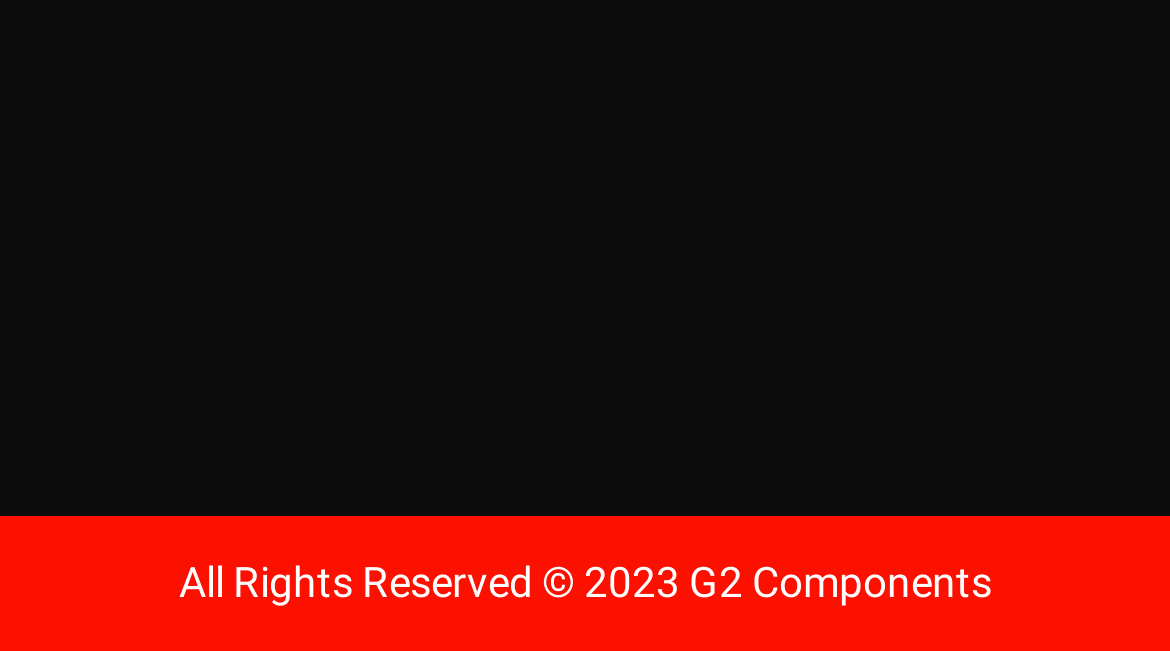Find the bounding box of the web element that fits this description: "Menu".

[0.486, 0.051, 0.514, 0.101]